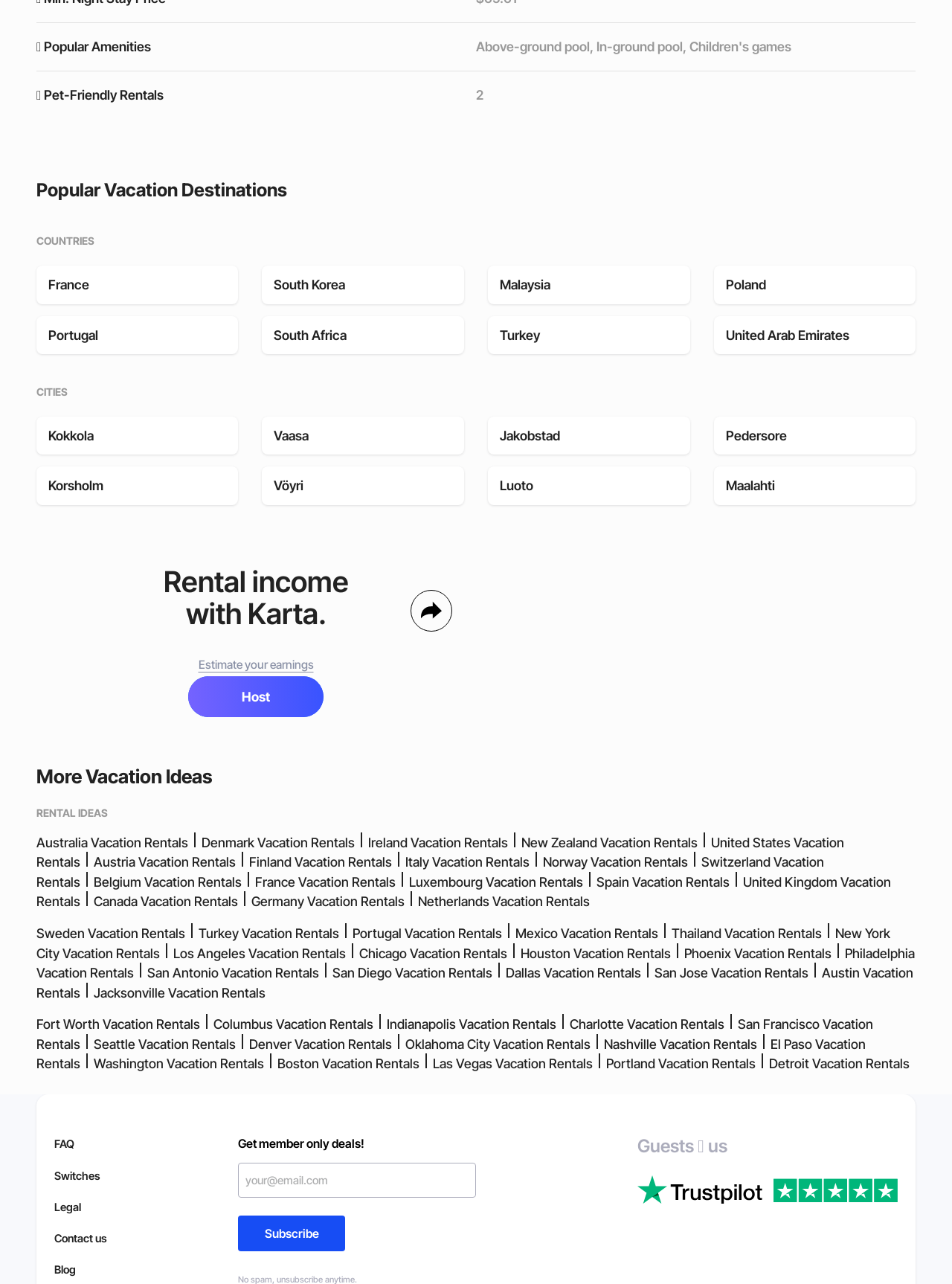Find the bounding box coordinates of the area that needs to be clicked in order to achieve the following instruction: "Click on France". The coordinates should be specified as four float numbers between 0 and 1, i.e., [left, top, right, bottom].

[0.038, 0.207, 0.25, 0.237]